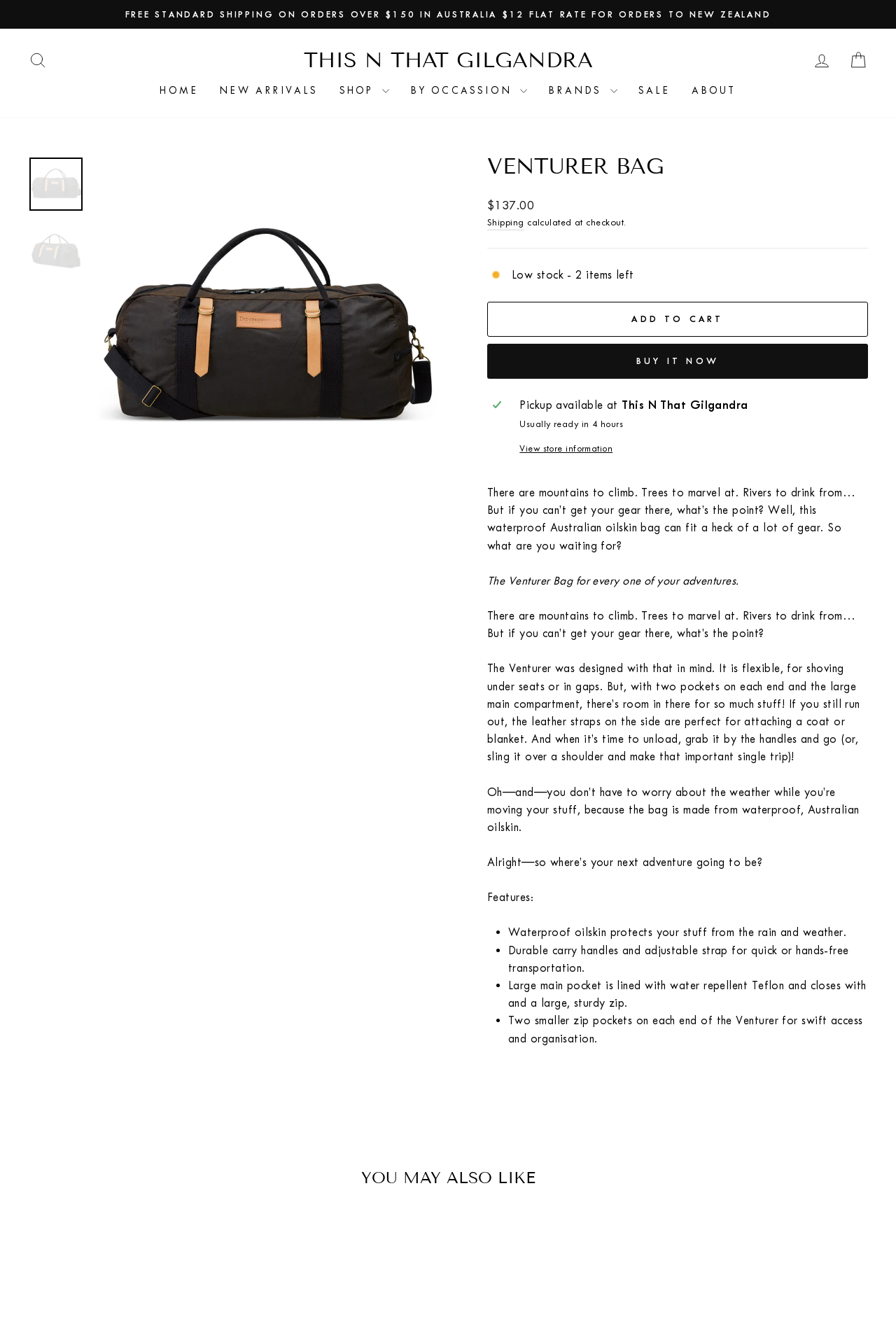Determine the bounding box coordinates of the clickable region to execute the instruction: "Search for products". The coordinates should be four float numbers between 0 and 1, denoted as [left, top, right, bottom].

[0.022, 0.034, 0.062, 0.057]